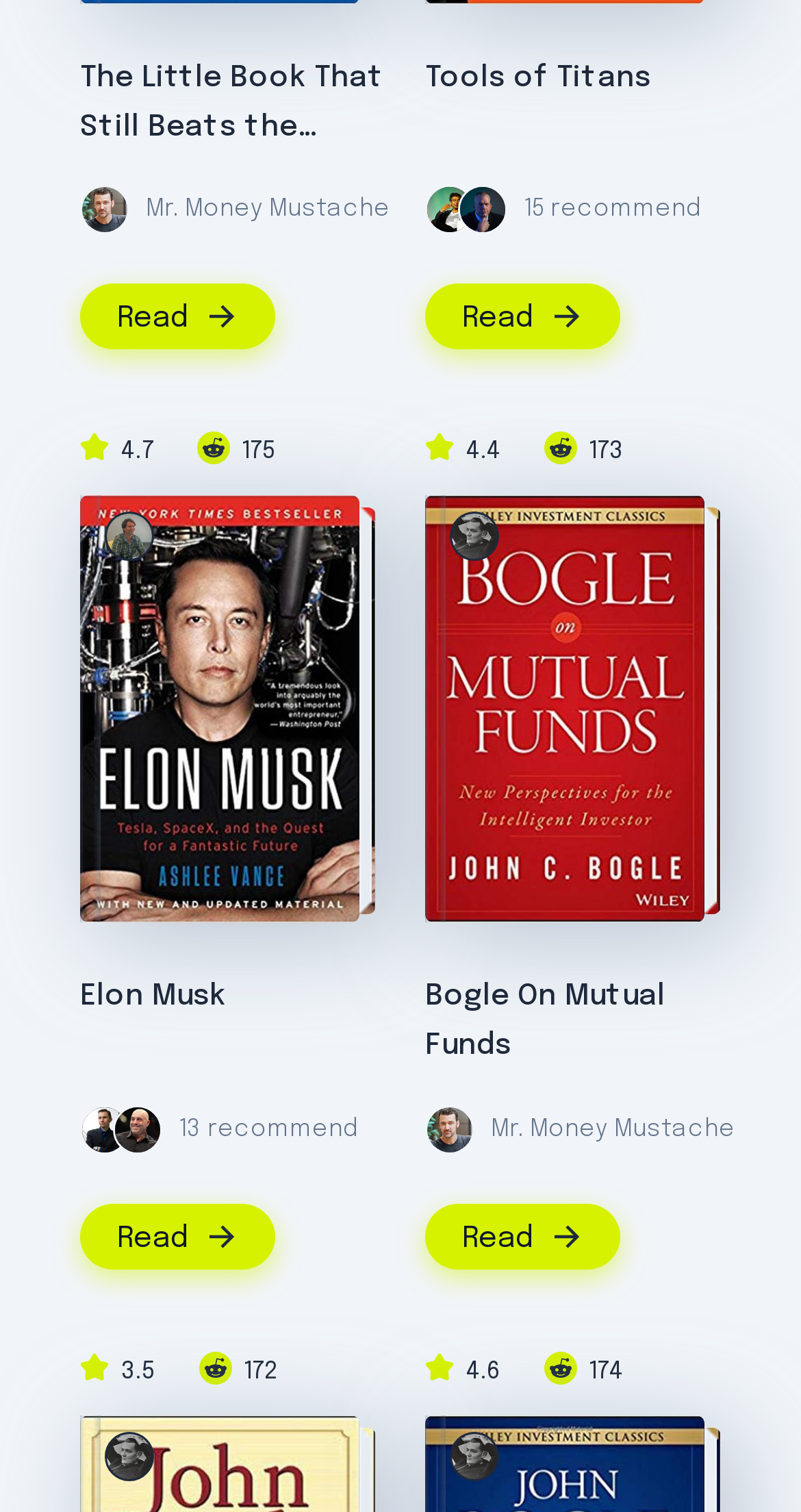How many authors are listed on the webpage?
Provide a well-explained and detailed answer to the question.

I counted the number of link elements with author names, which are 'Mr. Money Mustache', 'Naval Ravikant', 'Jocko Willink', 'Ashlee Vance', 'Elon Musk', 'David Sinclair', and 'Joe Rogan', and found 7 authors listed on the webpage.